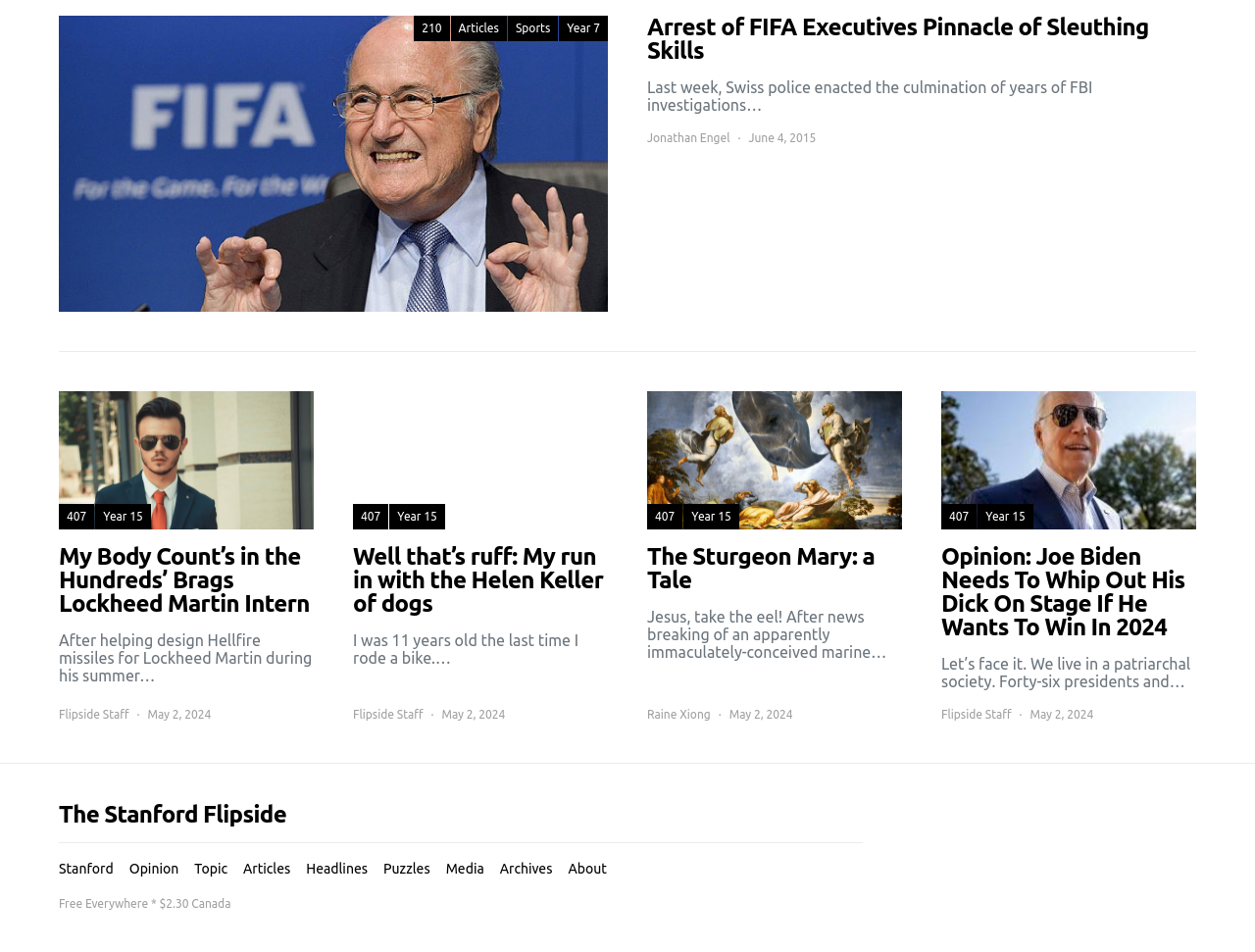Please specify the bounding box coordinates of the element that should be clicked to execute the given instruction: 'View the article by 'Flipside Staff''. Ensure the coordinates are four float numbers between 0 and 1, expressed as [left, top, right, bottom].

[0.047, 0.741, 0.103, 0.76]